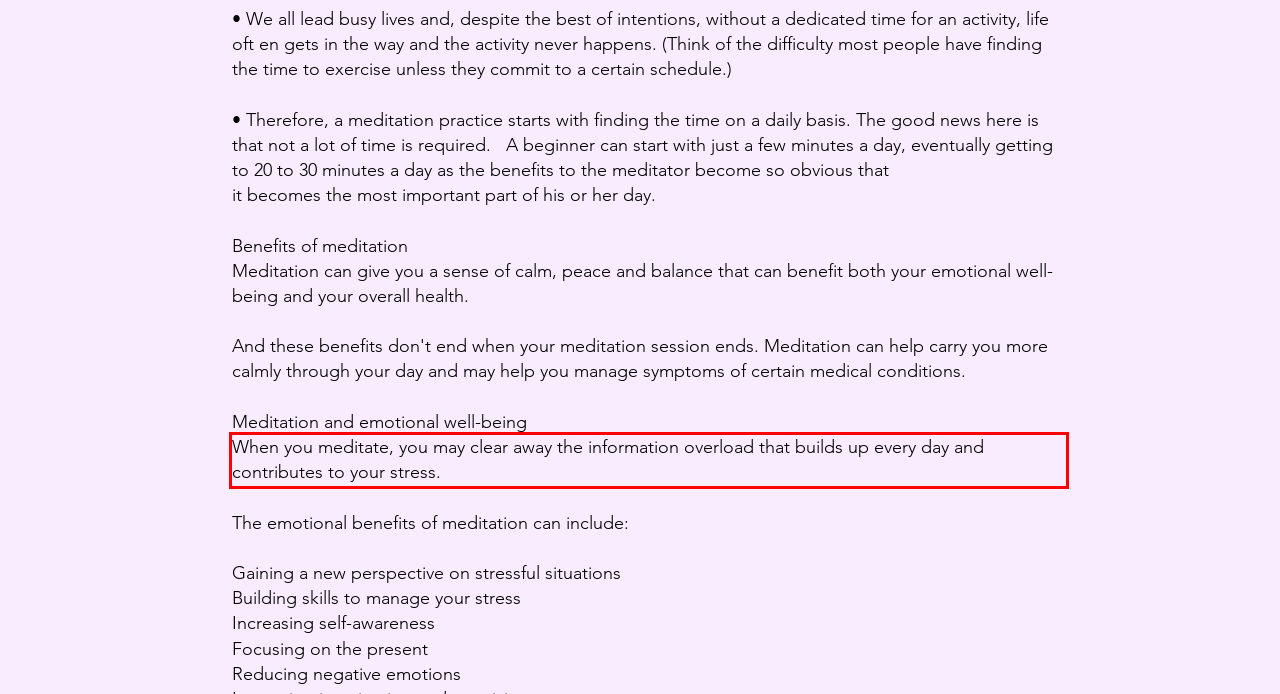Look at the webpage screenshot and recognize the text inside the red bounding box.

When you meditate, you may clear away the information overload that builds up every day and contributes to your stress.